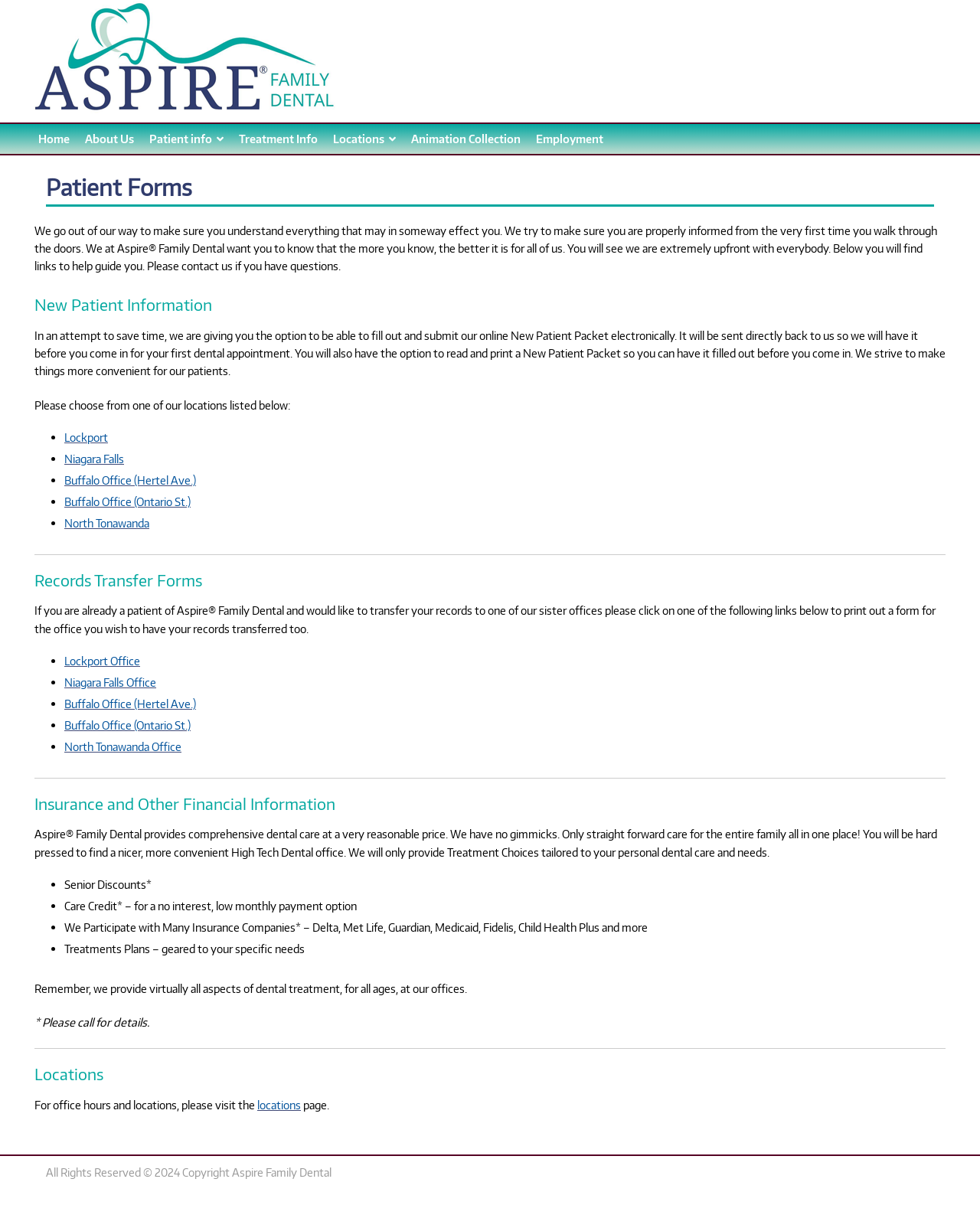Identify the bounding box coordinates of the section to be clicked to complete the task described by the following instruction: "Fill out the New Patient Packet electronically". The coordinates should be four float numbers between 0 and 1, formatted as [left, top, right, bottom].

[0.035, 0.272, 0.965, 0.313]